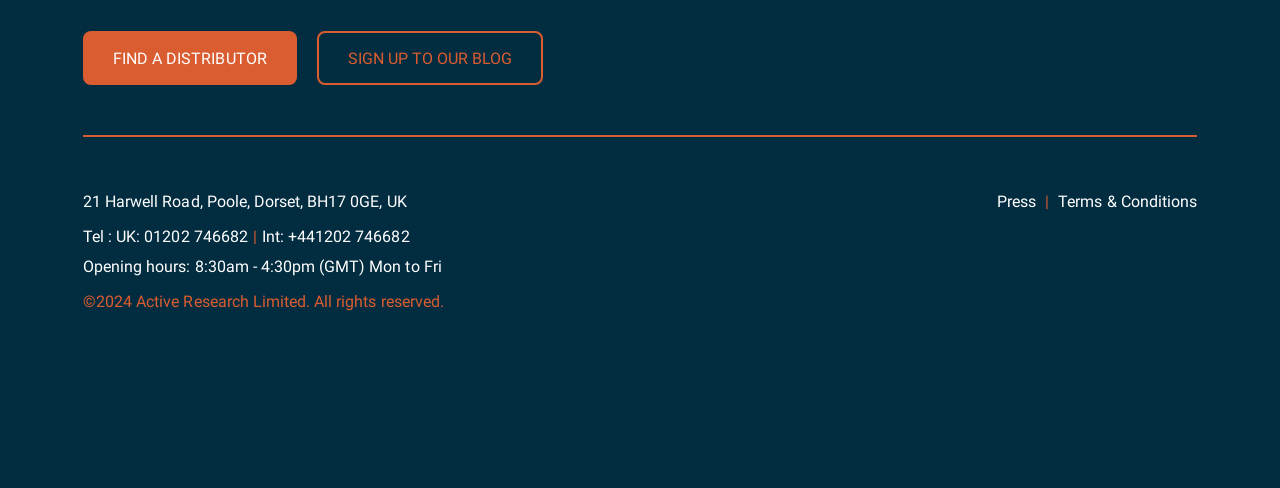Determine the bounding box coordinates of the clickable element necessary to fulfill the instruction: "Visit Twitter page". Provide the coordinates as four float numbers within the 0 to 1 range, i.e., [left, top, right, bottom].

[0.753, 0.096, 0.773, 0.139]